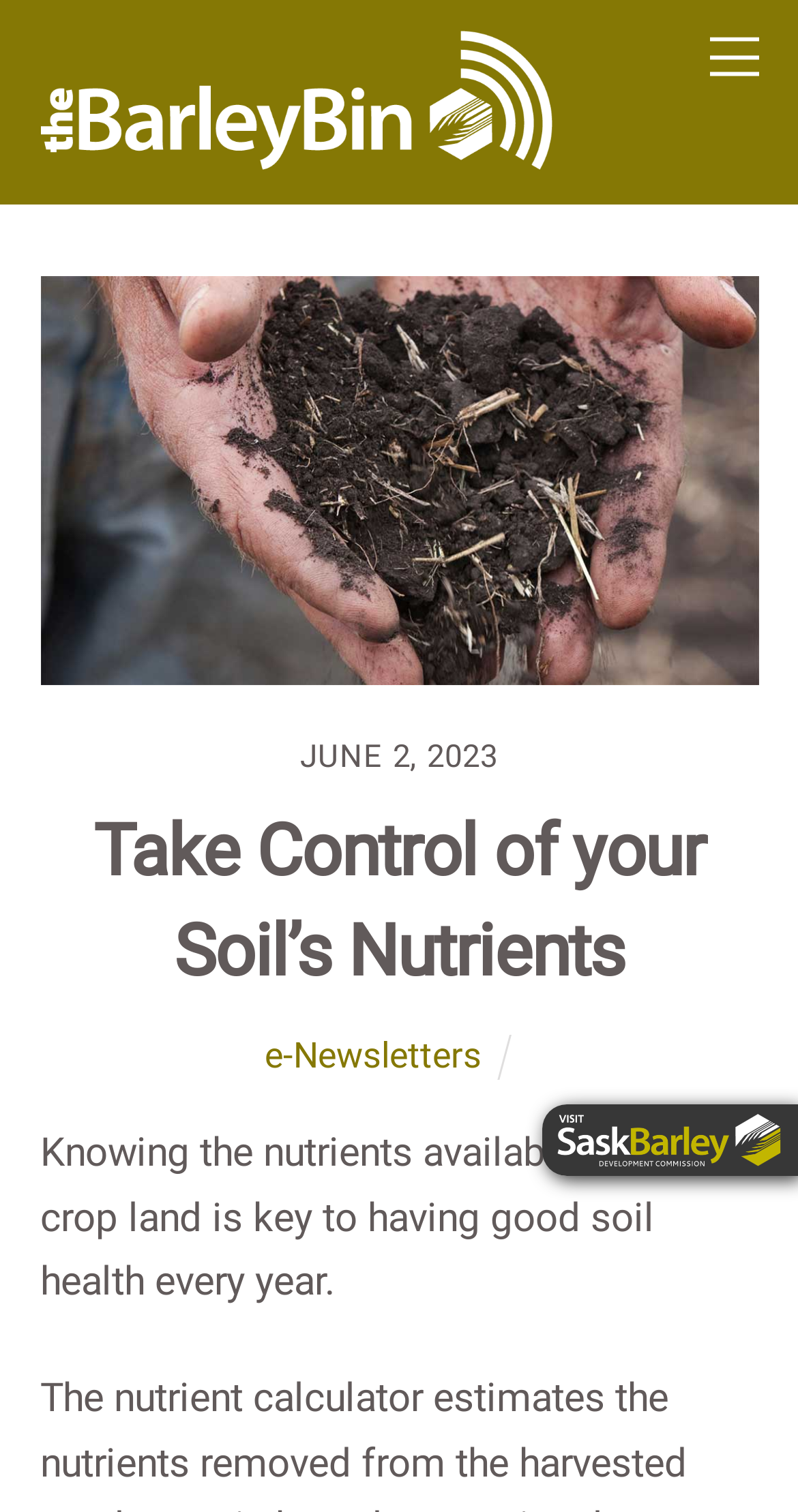Using the format (top-left x, top-left y, bottom-right x, bottom-right y), provide the bounding box coordinates for the described UI element. All values should be floating point numbers between 0 and 1: aria-label="Menu"

[0.888, 0.023, 0.95, 0.05]